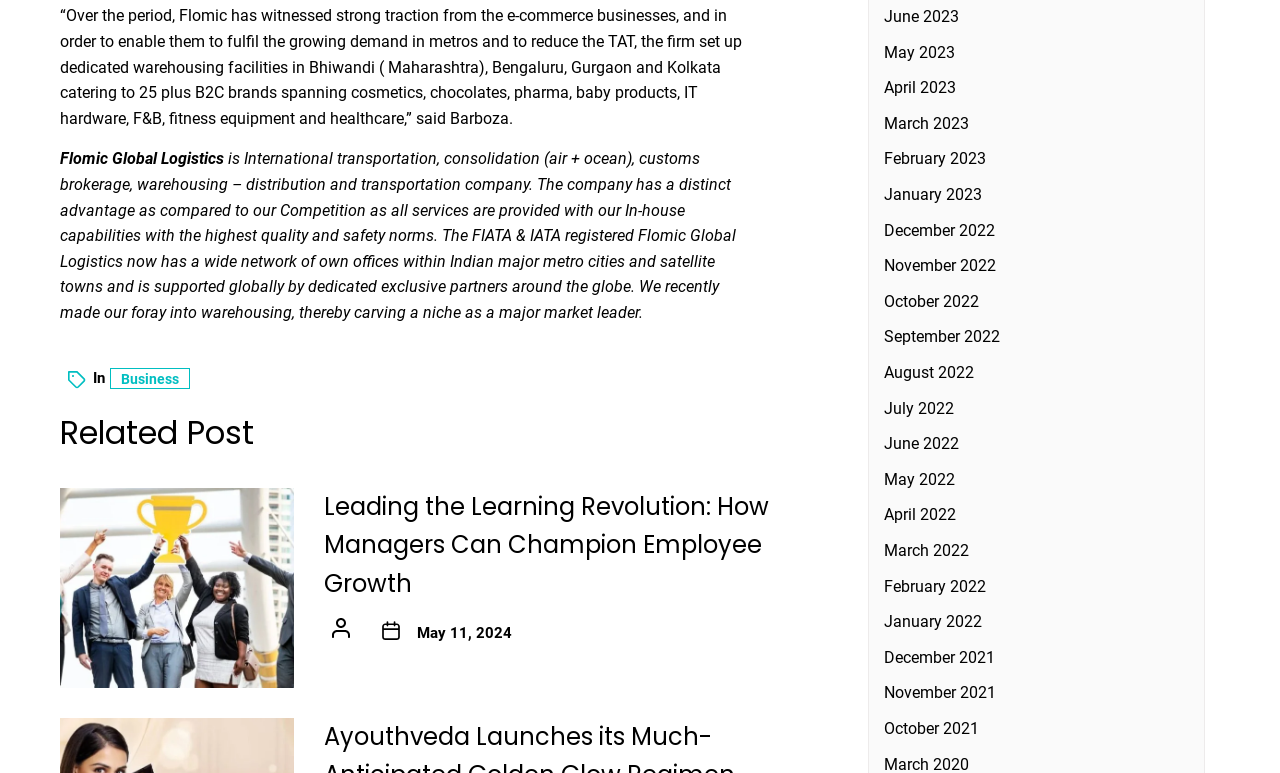What is the date of the related post?
From the image, respond using a single word or phrase.

May 11, 2024